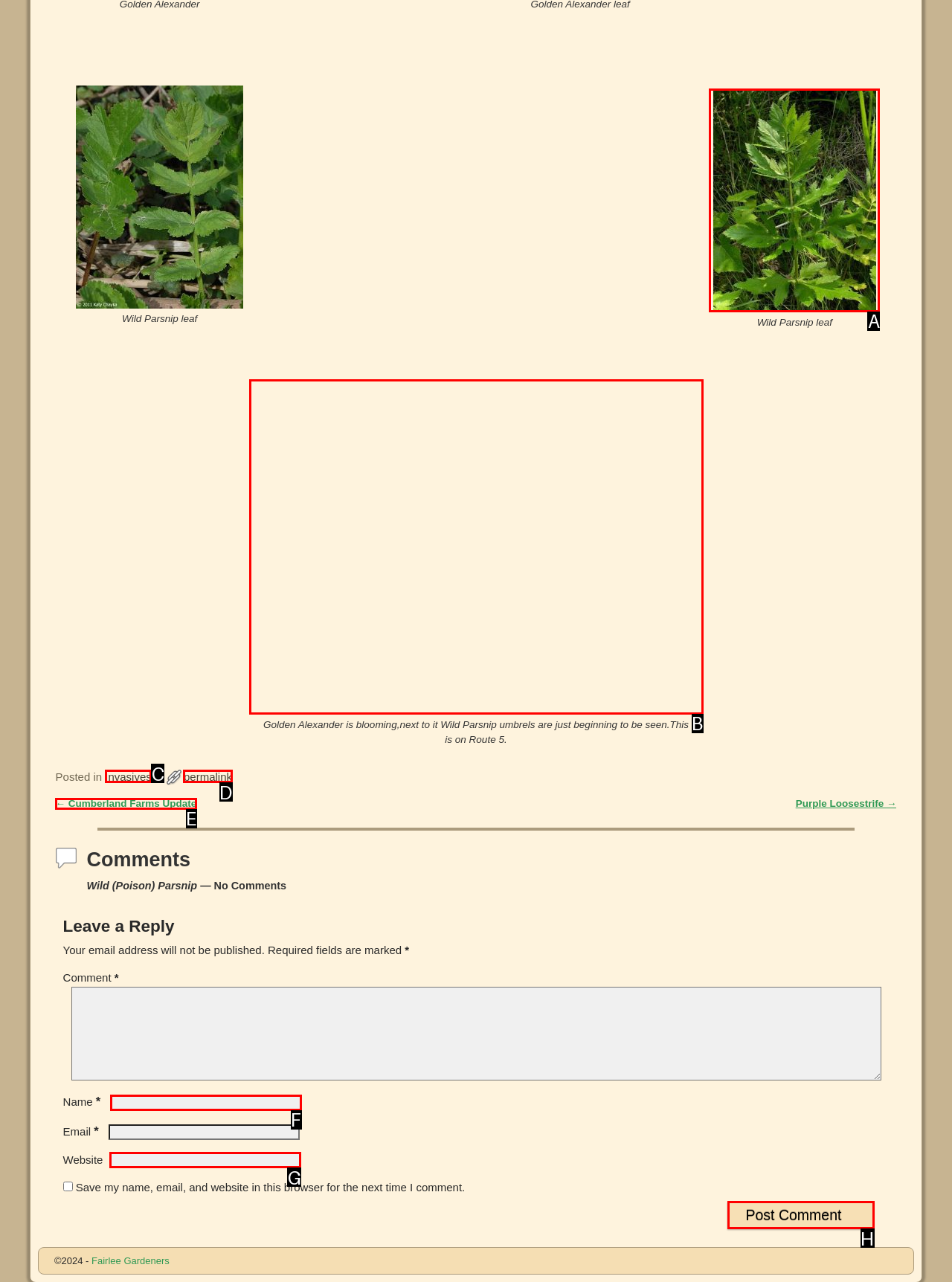Which UI element matches this description: Invasives?
Reply with the letter of the correct option directly.

C